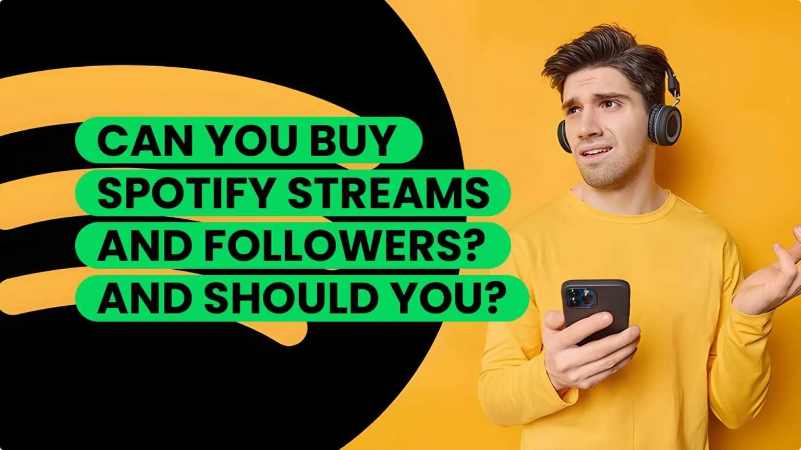What is the color of the text overlay?
Carefully analyze the image and provide a thorough answer to the question.

The image has a text overlay that poses a question, and the color of this overlay is vibrant green, which stands out against the other colors in the image.